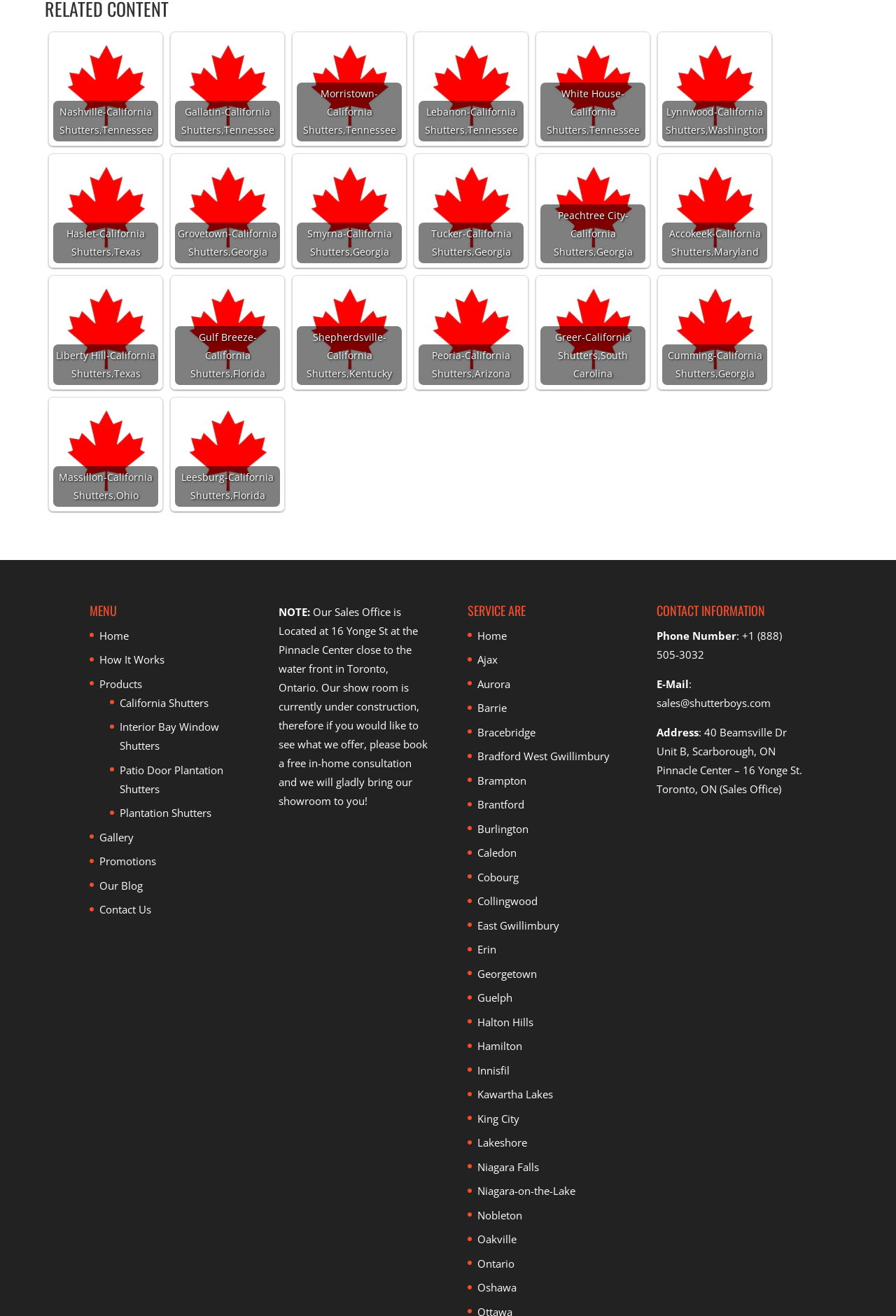Respond concisely with one word or phrase to the following query:
What areas does the company serve?

Multiple locations